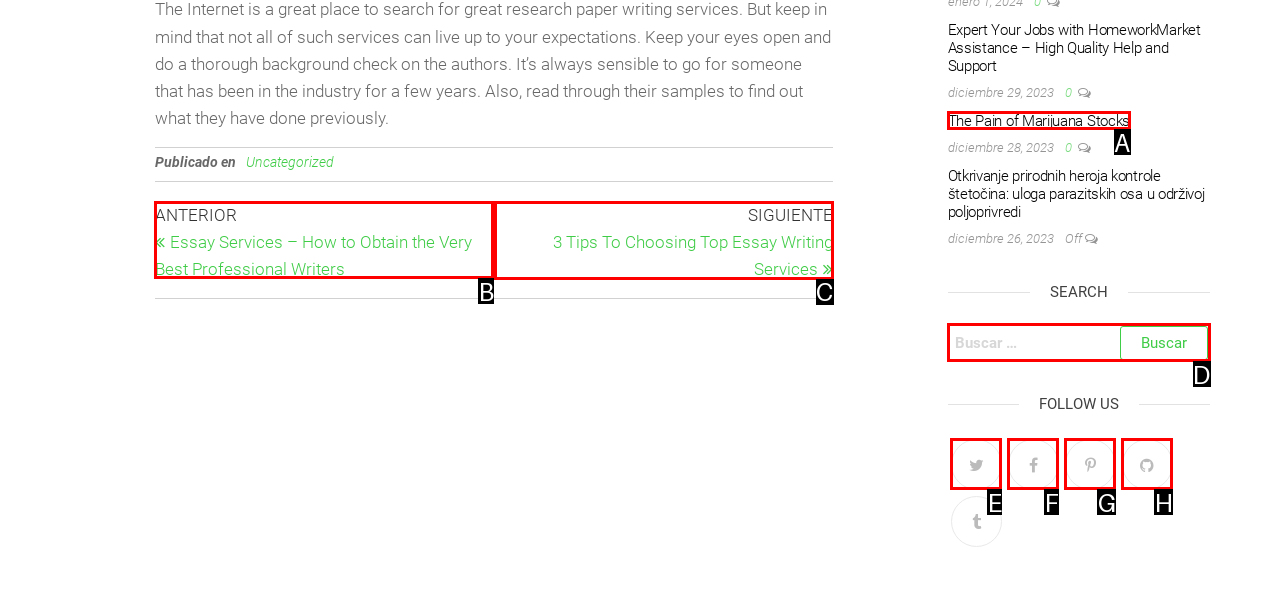Find the option you need to click to complete the following instruction: Click on the next entry
Answer with the corresponding letter from the choices given directly.

C